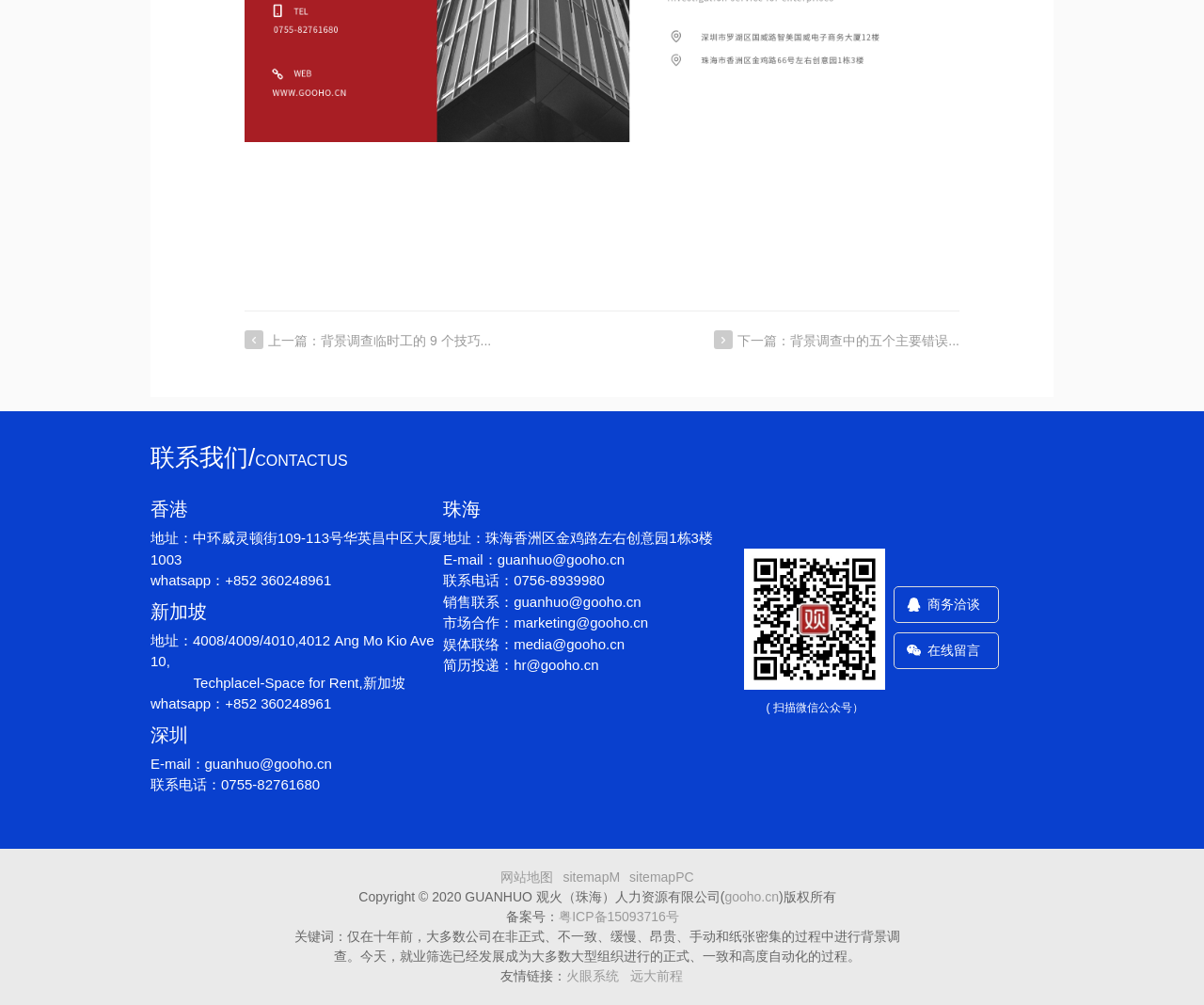Find the bounding box of the web element that fits this description: "sitemapPC".

[0.523, 0.865, 0.576, 0.88]